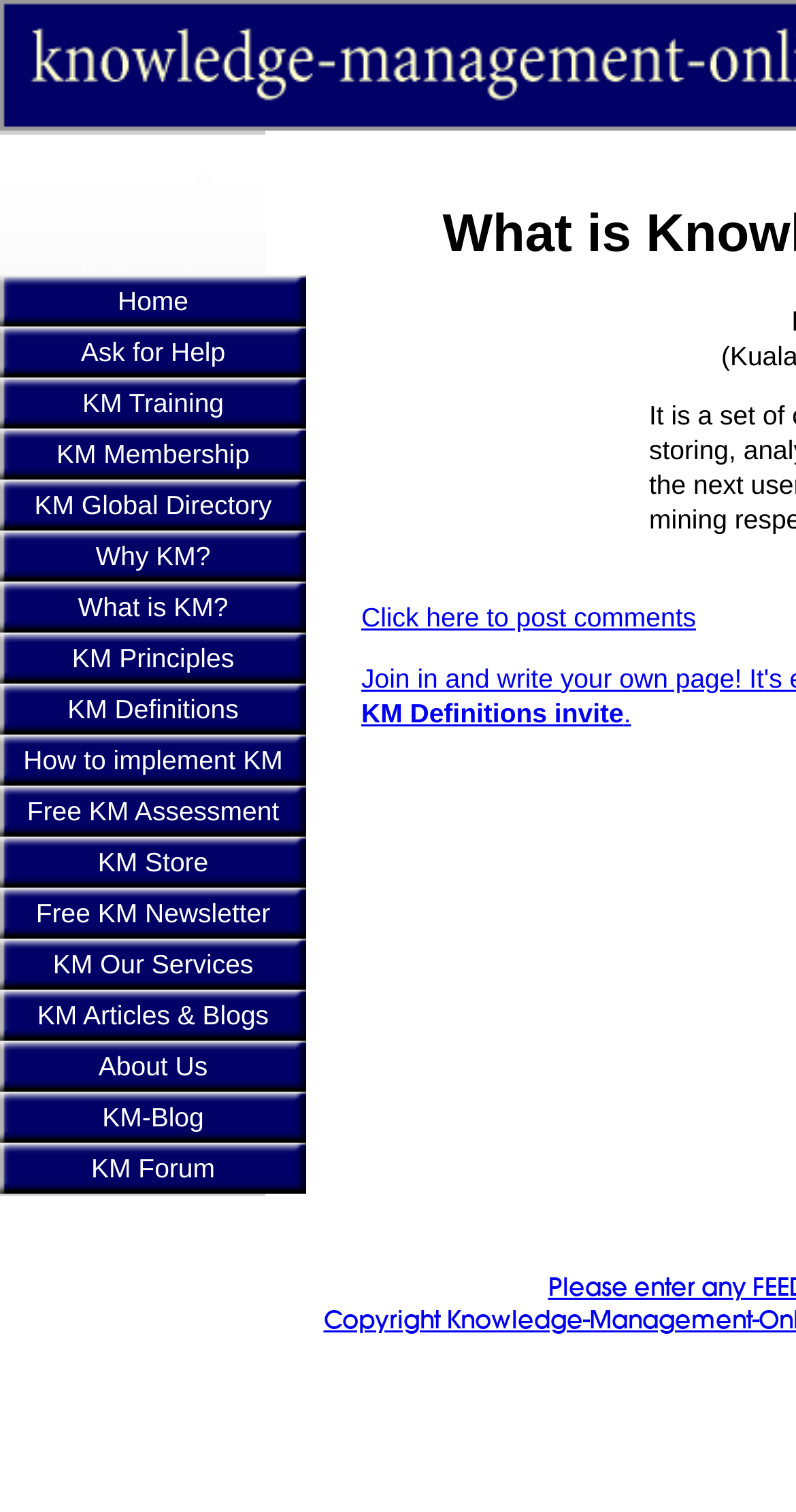How many links are there in the left sidebar?
Please answer using one word or phrase, based on the screenshot.

15